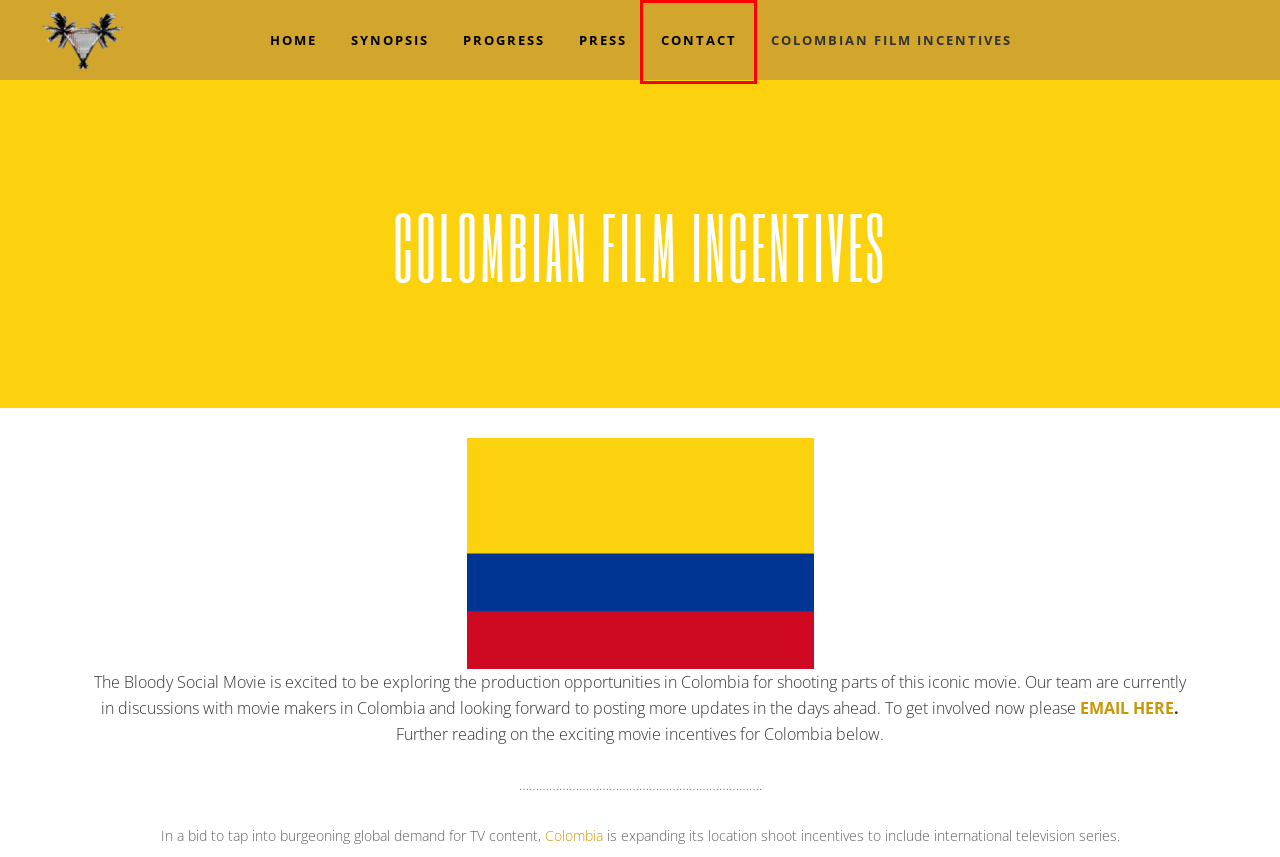You have a screenshot of a webpage where a red bounding box highlights a specific UI element. Identify the description that best matches the resulting webpage after the highlighted element is clicked. The choices are:
A. Discover the Intriguing Synopsis - Bloody Social Movie
B. Colombia's Macondo Academy Award Winners, 2018
C. Explore the World of Bloody Social - Bloody Social Movie
D. Reach Out With Questions or Inquiries - Bloody Social Movie
E. Colombia
F. PRESS - Bloody Social
G. Silverscreen – A Theme for Movies, Filmmakers, and Production Companies
H. Get Updates on the Progress - Bloody Social Movie

D